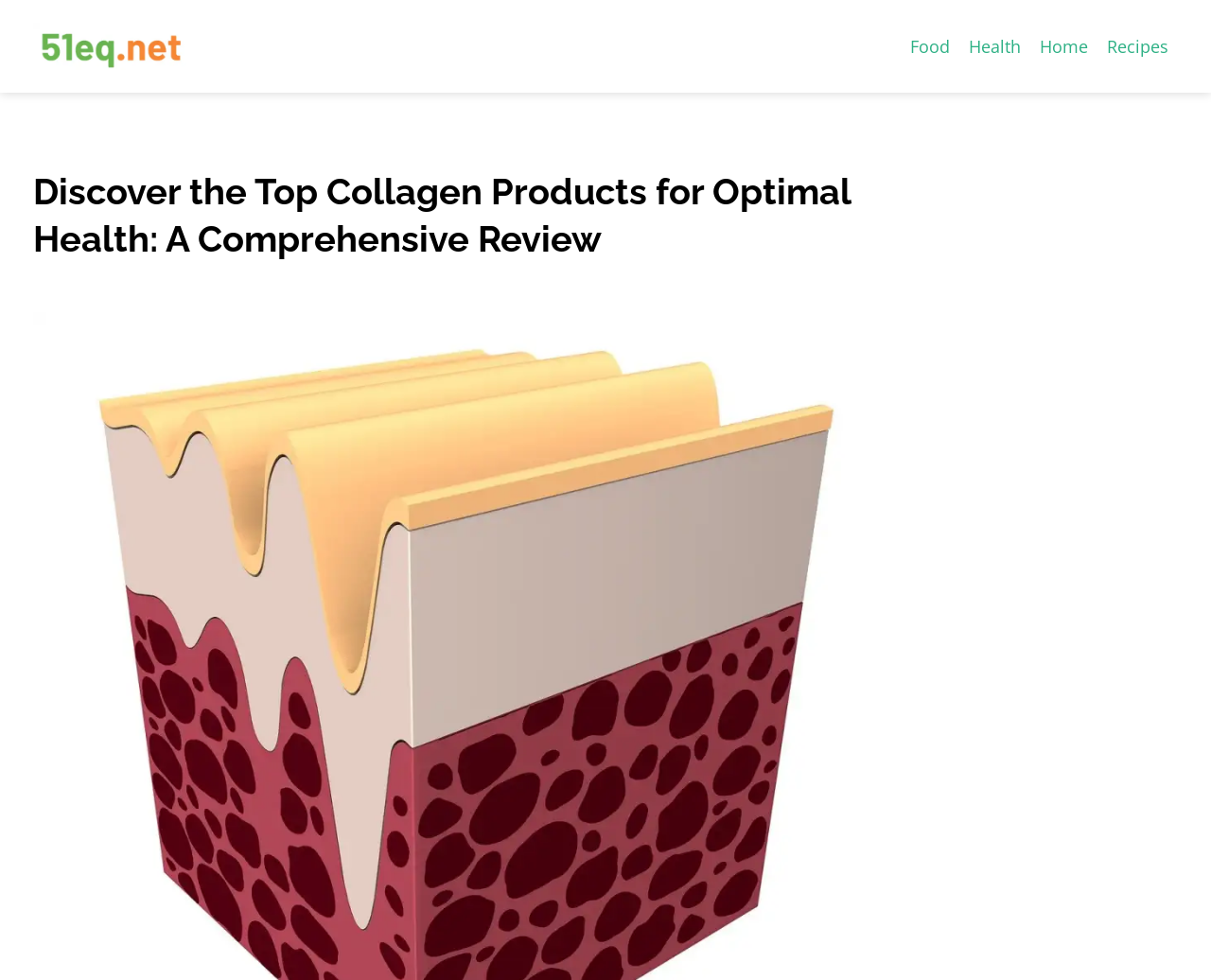Explain the webpage in detail.

The webpage is a review article focused on collagen supplements, with a title "Discover the Top Collagen Products for Optimal Health: A Comprehensive Review" that also includes a subtitle "Foodie's Paradise: A Culinary Wonderland for Food Enthusiasts". 

At the top left corner, there is a link to "51eq.net" accompanied by a small image with the same name. 

The top navigation bar has four links: "Food", "Health", "Home", and "Recipes", aligned horizontally from left to right. 

Below the navigation bar, there is a main heading that repeats the title of the review article, taking up a significant portion of the page width.